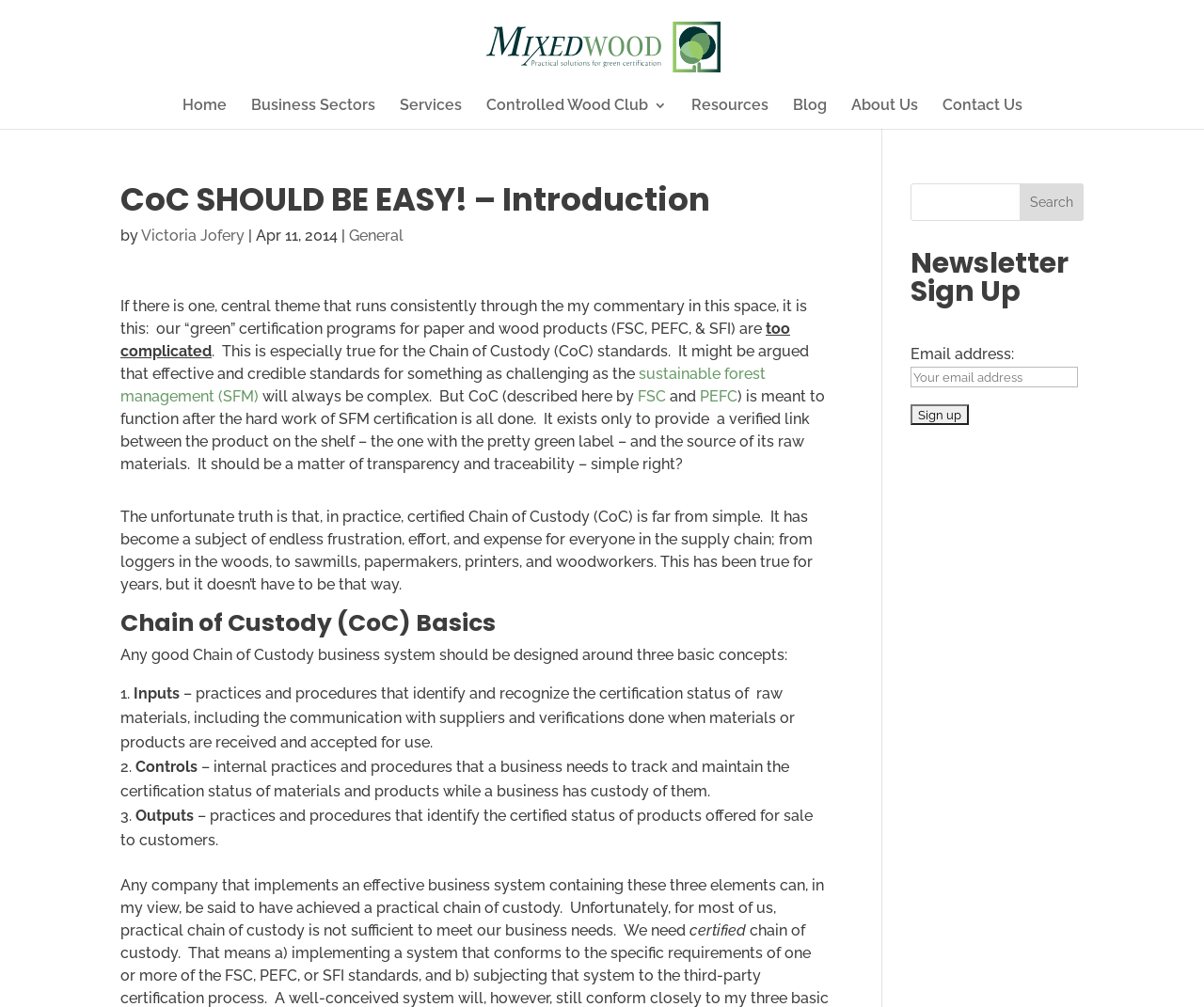Find the bounding box coordinates of the element you need to click on to perform this action: 'Contact us'. The coordinates should be represented by four float values between 0 and 1, in the format [left, top, right, bottom].

[0.782, 0.098, 0.849, 0.128]